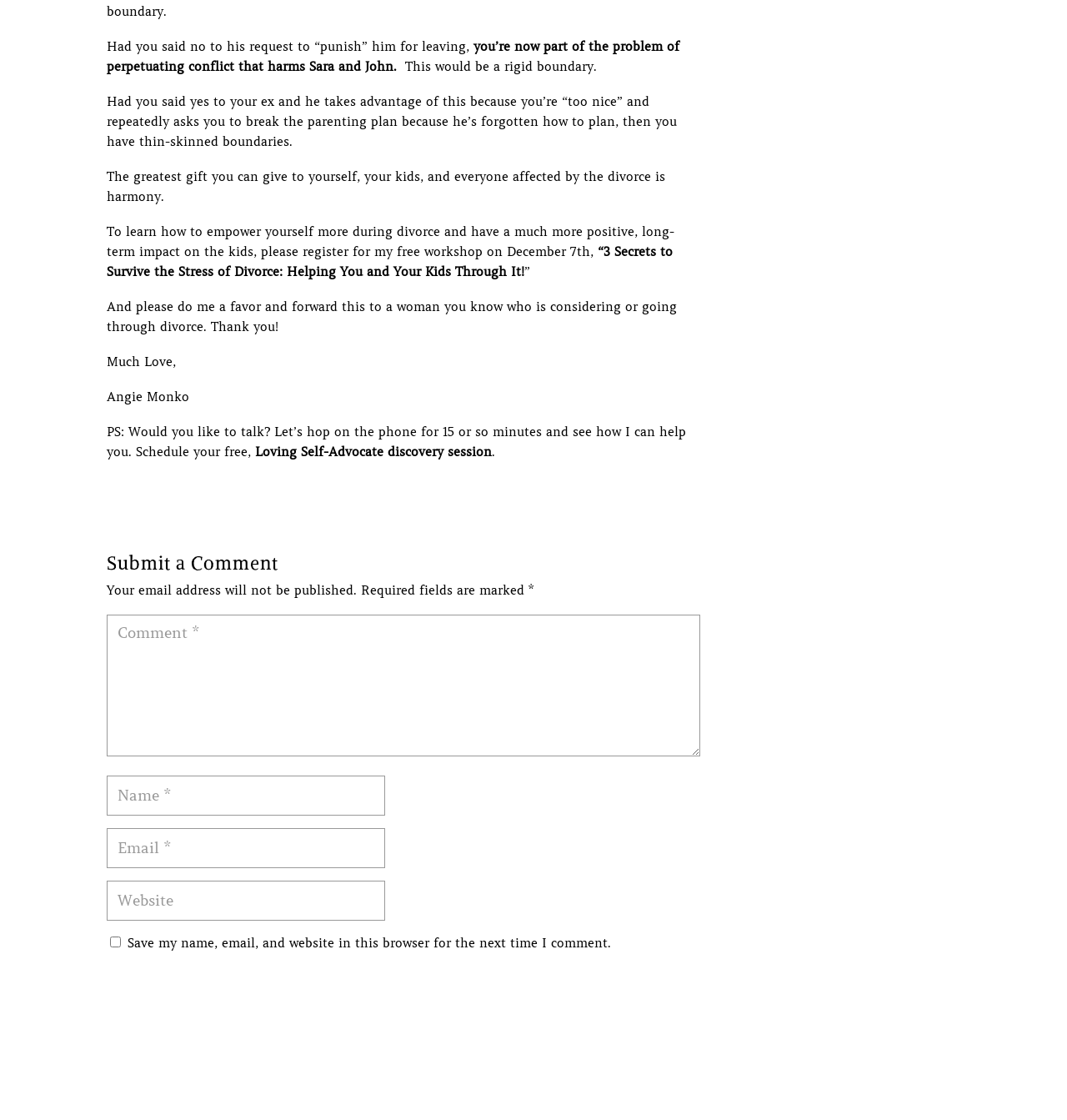What is required to submit a comment?
Refer to the image and offer an in-depth and detailed answer to the question.

The comment section of the webpage requires users to fill in their name, email, and comment. The asterisk symbol (*) indicates that these fields are required, and the 'Submit Comment' button is only enabled when these fields are filled in.